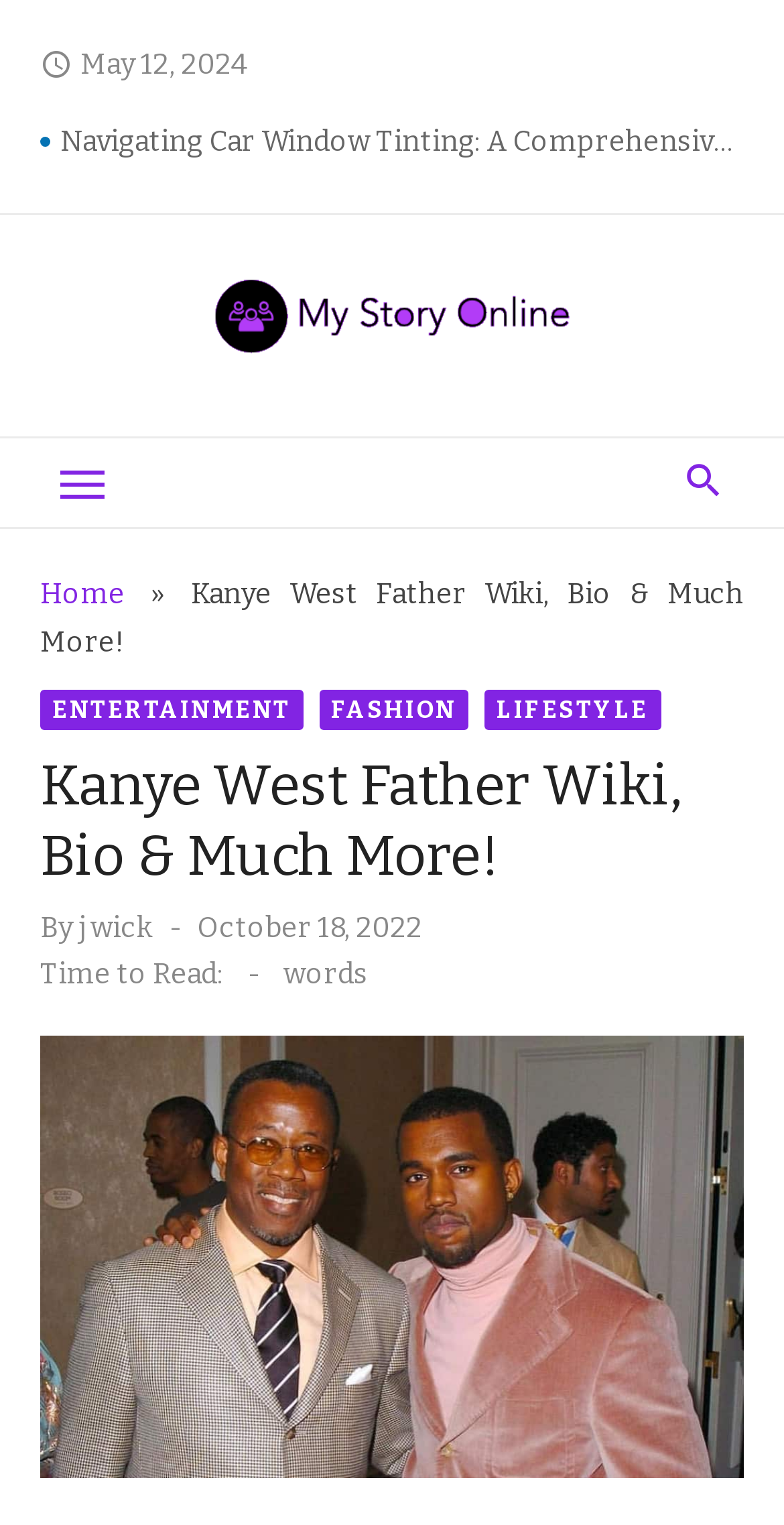What is the date of the article?
Please give a detailed and elaborate answer to the question.

I looked for the date of the article and found it in the format 'Posted on October 18, 2022'. Therefore, the date of the article is October 18, 2022.